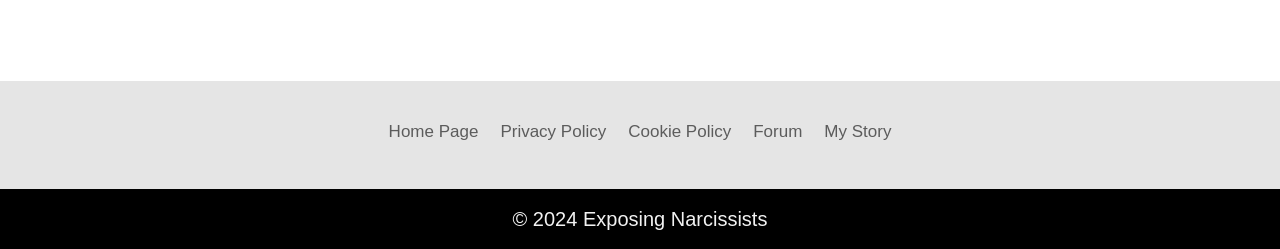Respond with a single word or phrase for the following question: 
What are the main navigation links on the webpage?

Home Page, Privacy Policy, Cookie Policy, Forum, My Story